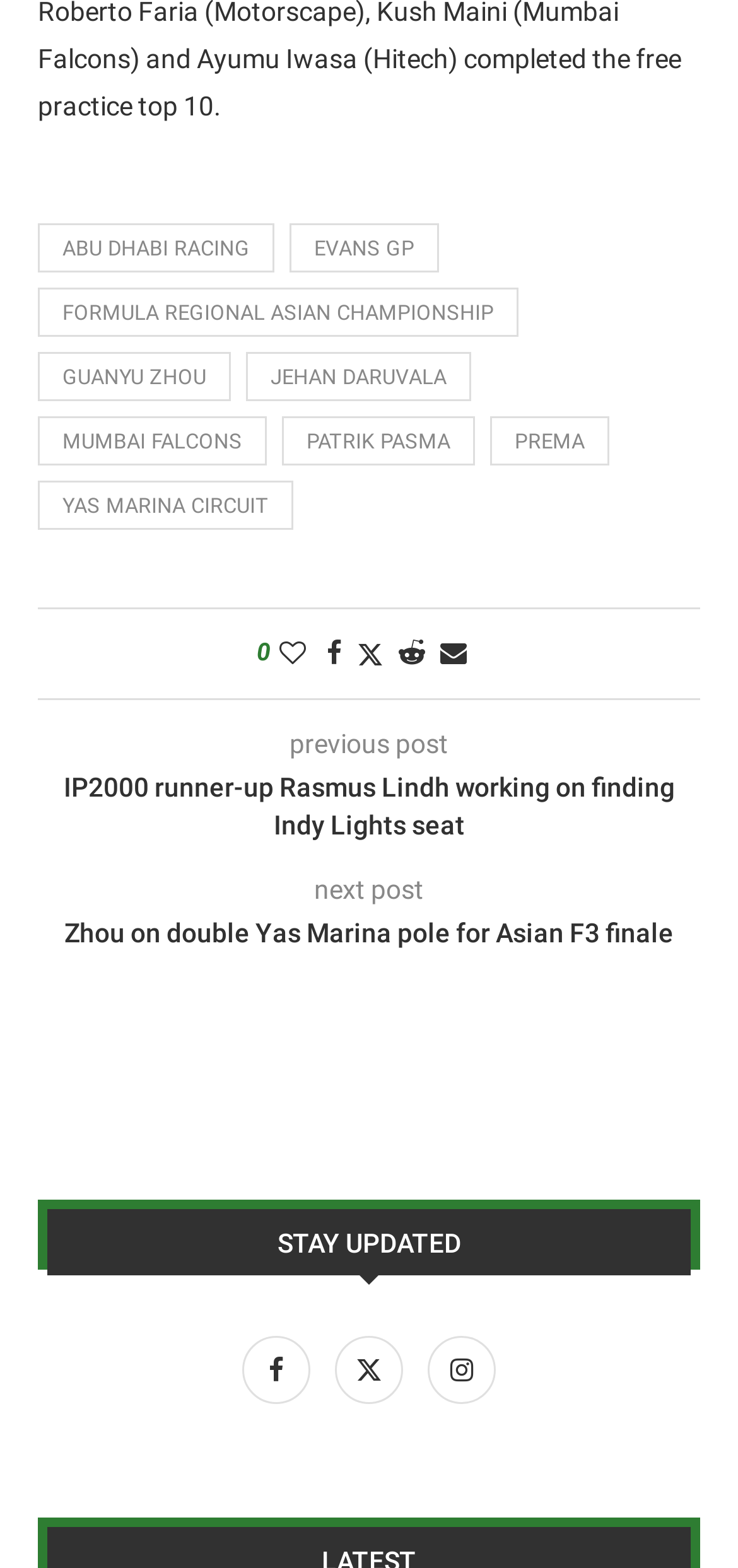Give a concise answer using only one word or phrase for this question:
What is the title of the first post?

IP2000 runner-up Rasmus Lindh working on finding Indy Lights seat